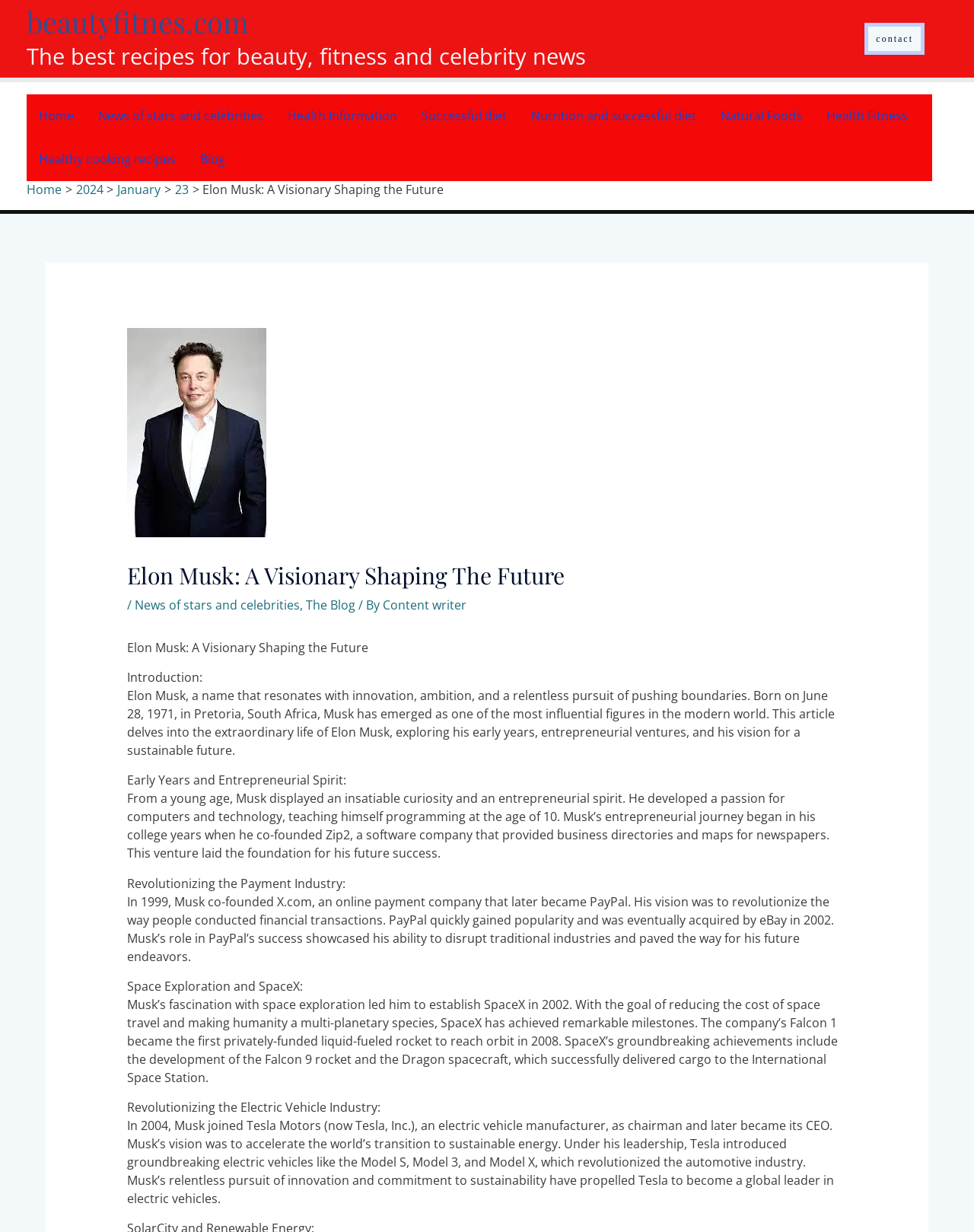What is the birthdate of Elon Musk?
Using the image, provide a concise answer in one word or a short phrase.

June 28, 1971